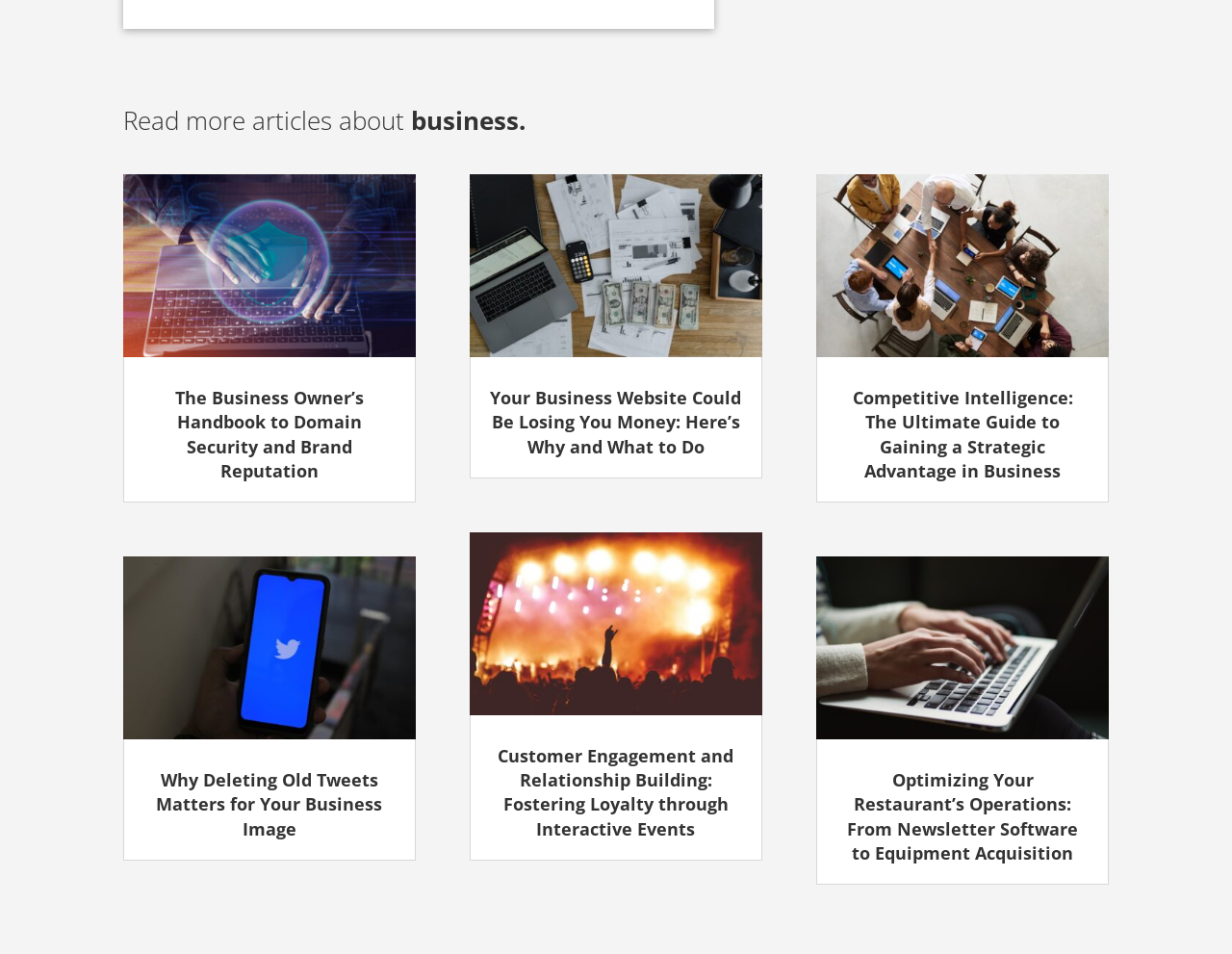Can you pinpoint the bounding box coordinates for the clickable element required for this instruction: "Discover the handbook to domain security and brand reputation"? The coordinates should be four float numbers between 0 and 1, i.e., [left, top, right, bottom].

[0.116, 0.405, 0.322, 0.507]